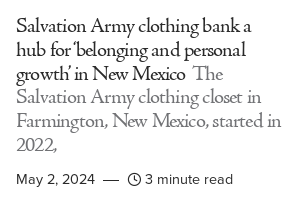How long does it take to read the article?
Give a detailed and exhaustive answer to the question.

The caption labels the article as a three-minute read, which indicates that it can be read in approximately three minutes. This information is likely provided to give readers an idea of the time commitment required to read the article.